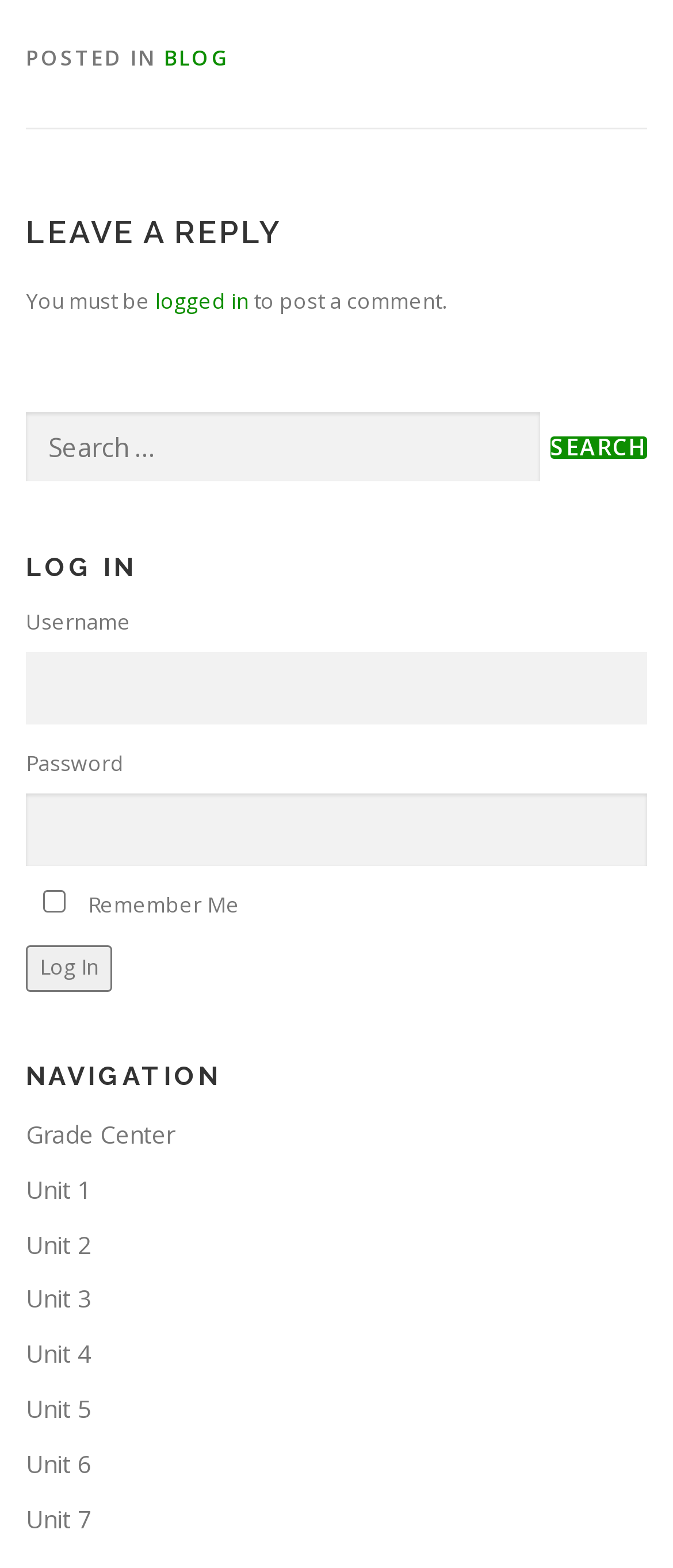Using the given element description, provide the bounding box coordinates (top-left x, top-left y, bottom-right x, bottom-right y) for the corresponding UI element in the screenshot: parent_node: Remember Me name="rememberme" value="forever"

[0.064, 0.568, 0.097, 0.582]